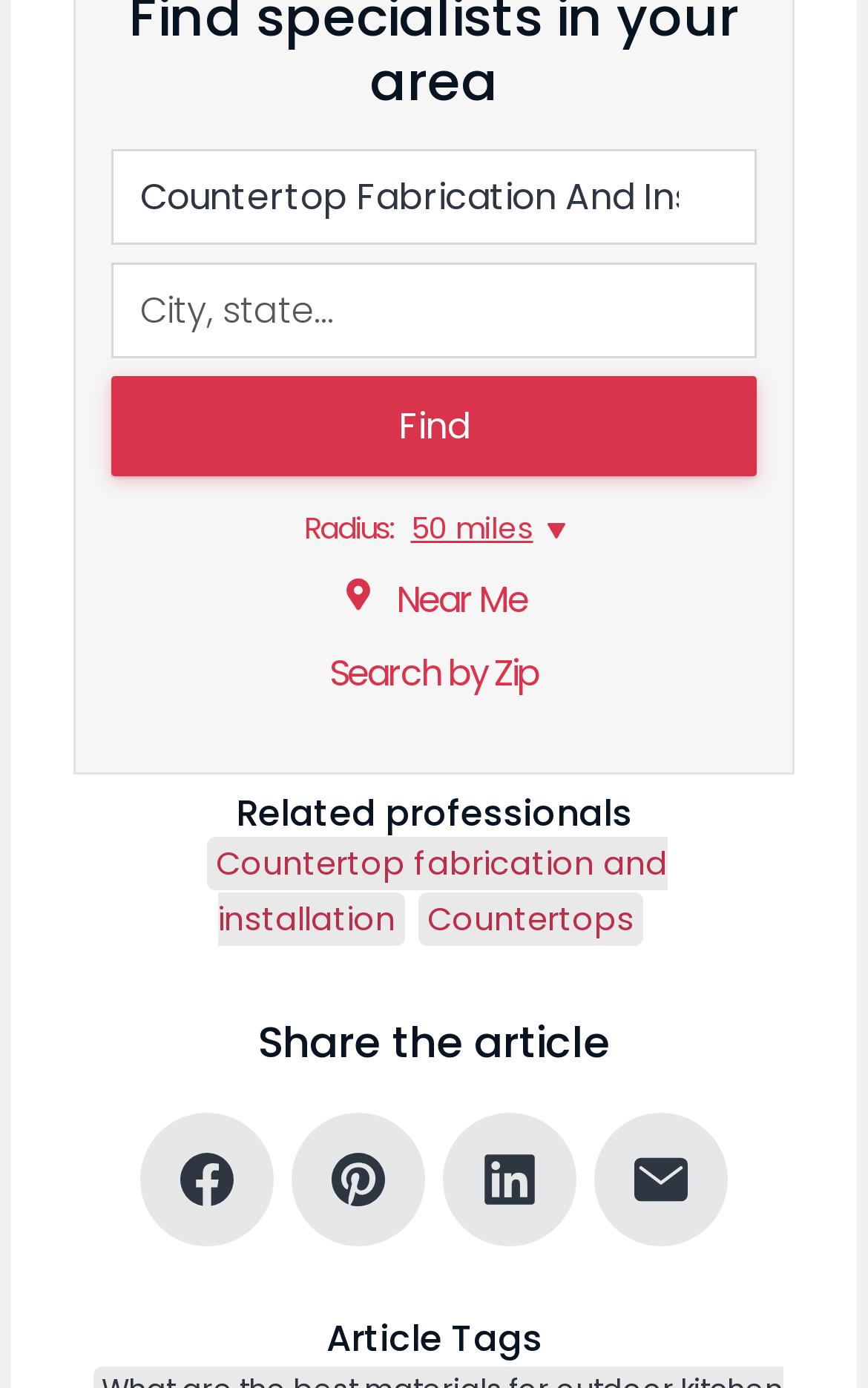Please specify the bounding box coordinates of the clickable region to carry out the following instruction: "Search for a service or product". The coordinates should be four float numbers between 0 and 1, in the format [left, top, right, bottom].

[0.128, 0.108, 0.872, 0.177]